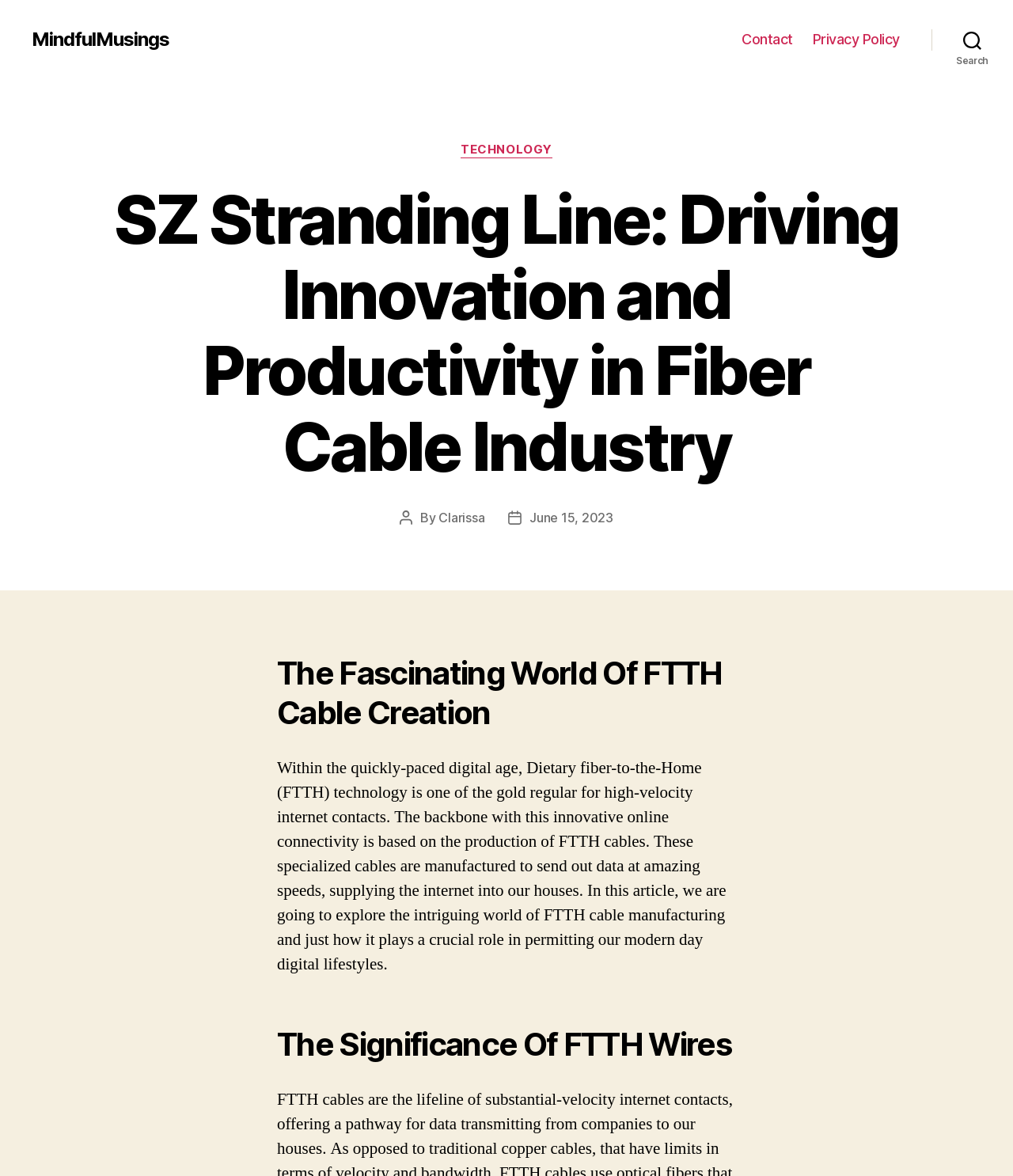What is the purpose of FTTH cables?
Give a single word or phrase answer based on the content of the image.

To send data at amazing speeds